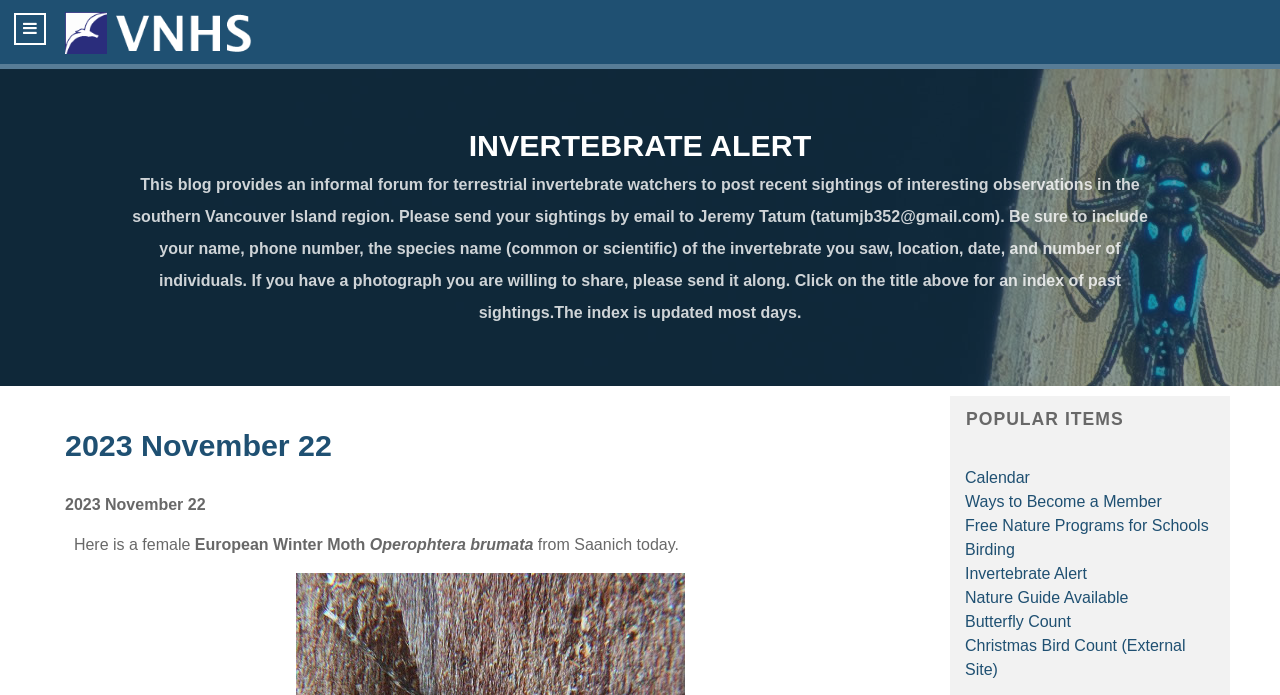Please indicate the bounding box coordinates for the clickable area to complete the following task: "View the 2023 November 22 blog post". The coordinates should be specified as four float numbers between 0 and 1, i.e., [left, top, right, bottom].

[0.051, 0.616, 0.259, 0.665]